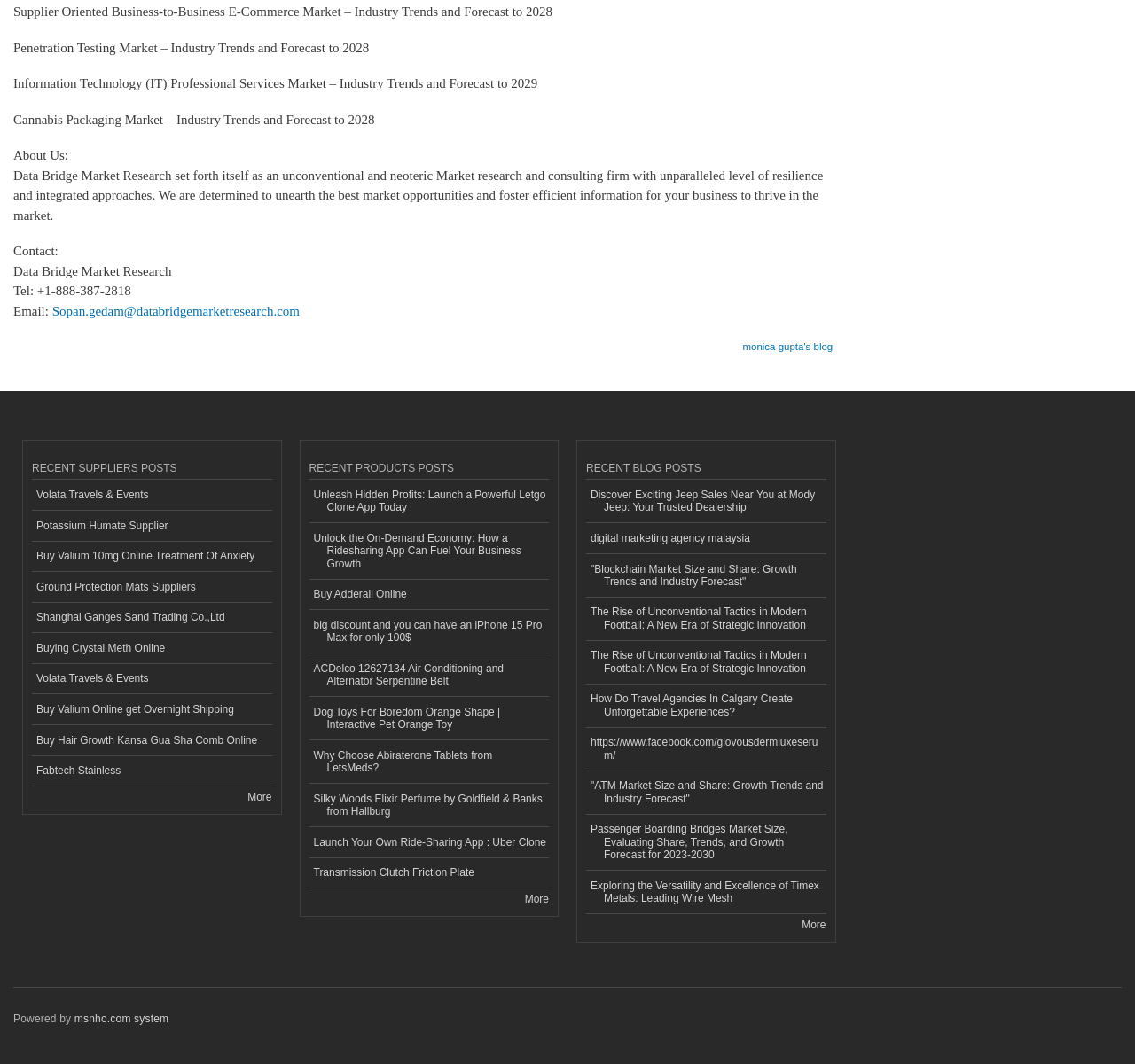Identify the bounding box coordinates of the region I need to click to complete this instruction: "Click on 'Volata Travels & Events'".

[0.028, 0.451, 0.239, 0.48]